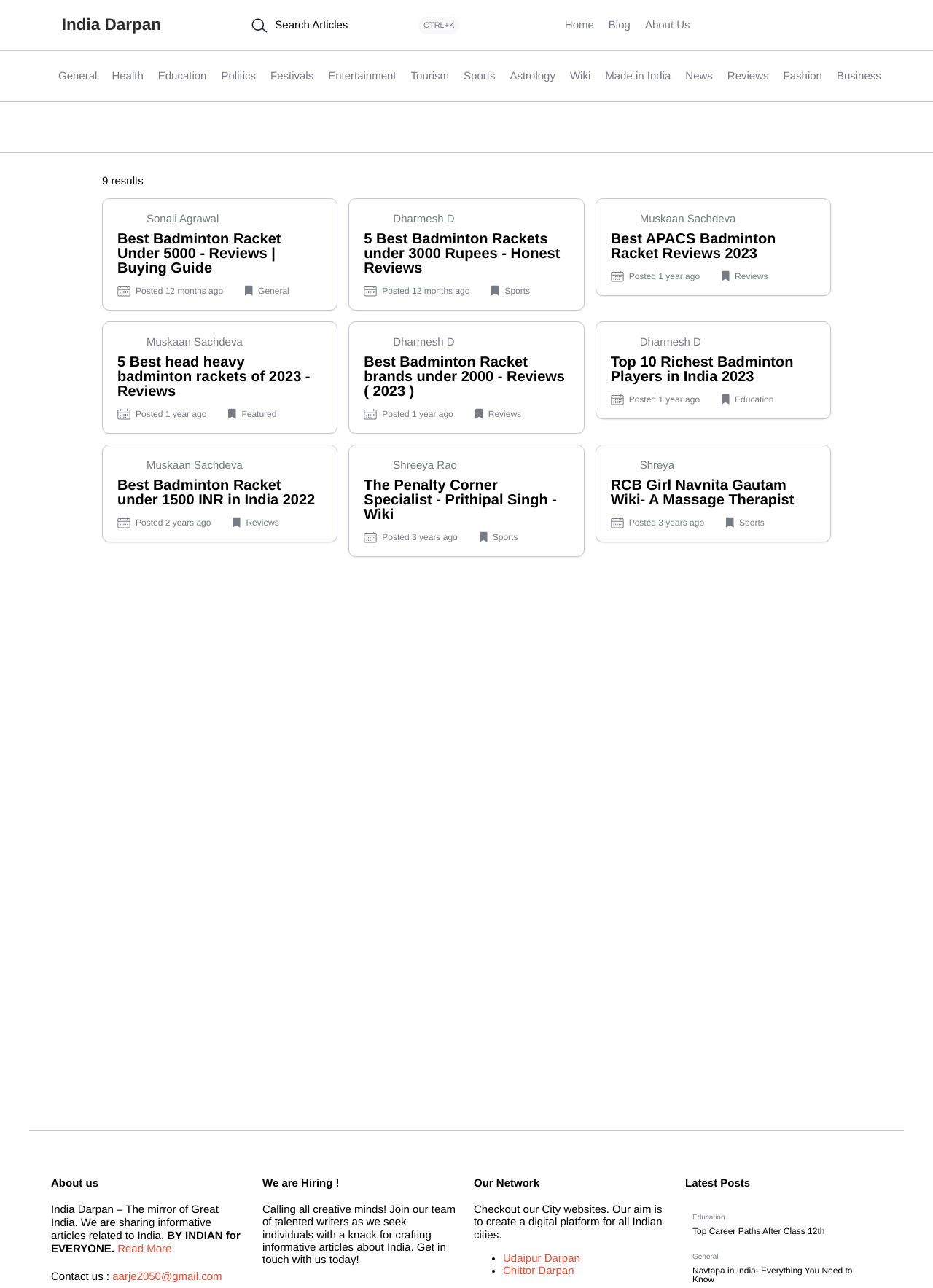Please determine the bounding box coordinates of the area that needs to be clicked to complete this task: 'View the 'Best Badminton Racket Under 5000 - Reviews | Buying Guide' article'. The coordinates must be four float numbers between 0 and 1, formatted as [left, top, right, bottom].

[0.126, 0.18, 0.346, 0.214]